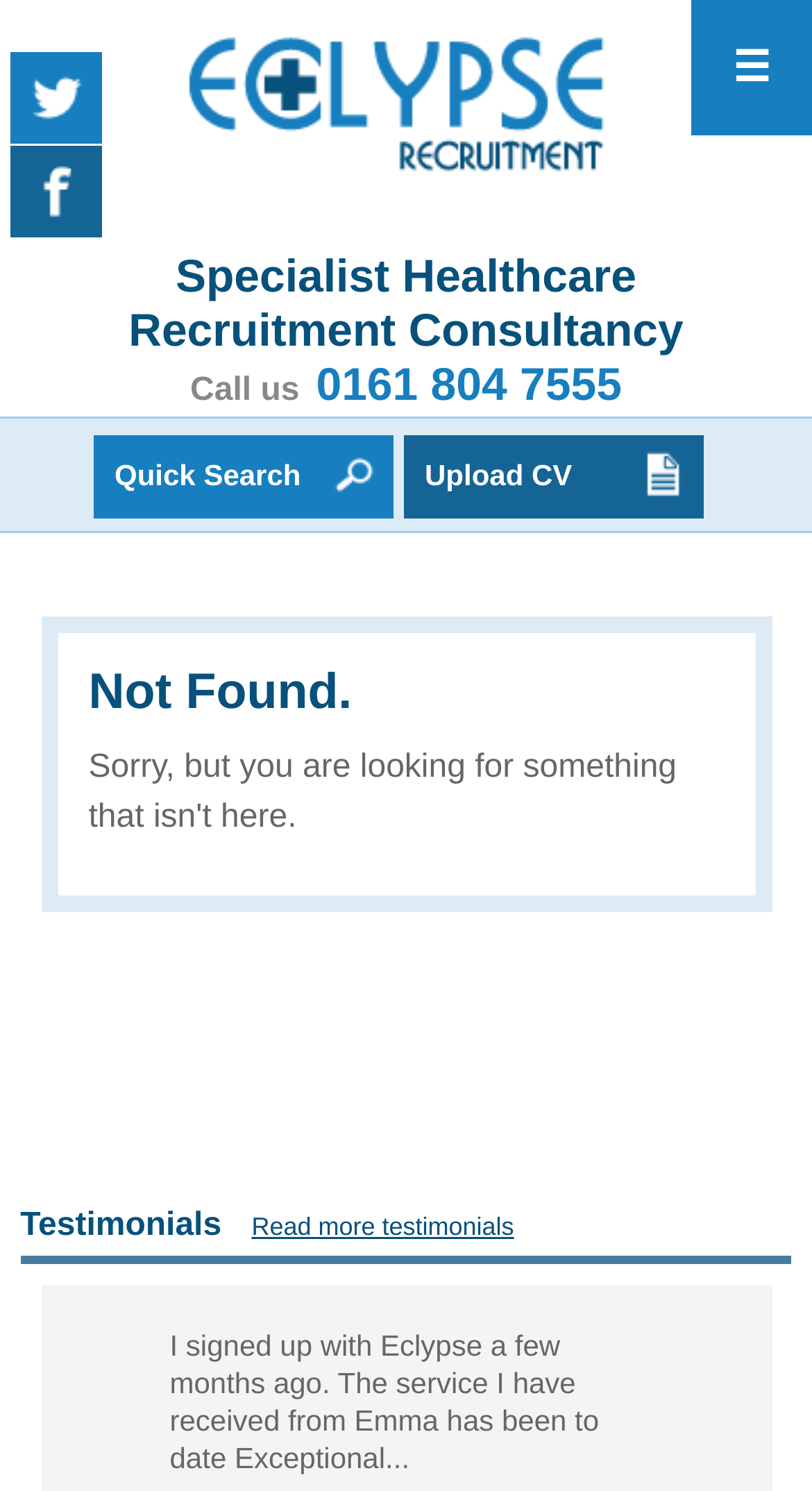Show me the bounding box coordinates of the clickable region to achieve the task as per the instruction: "Call 0161 804 7555".

[0.389, 0.24, 0.766, 0.275]